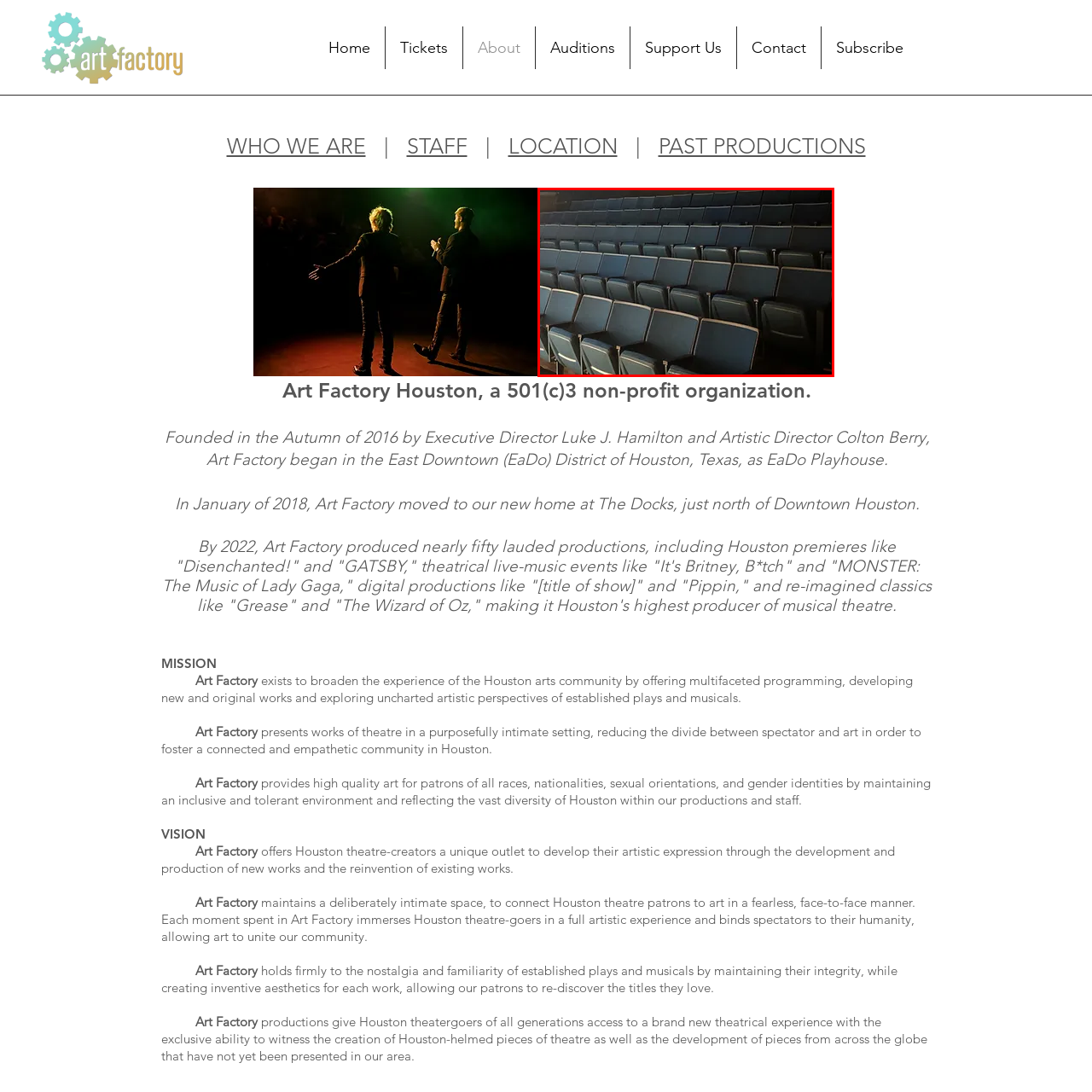Articulate a detailed description of the image inside the red frame.

The image captures a view of the seating area within the Art Factory, showcasing a series of blue theater chairs arranged in neat rows. The lighting highlights the clean lines and inviting appearance of the seats, suggesting an intimate atmosphere that encourages a close connection between the audience and the performances on stage. This setting reflects Art Factory's commitment to providing a unique theatrical experience, designed to foster community engagement and appreciation for the arts in Houston. The comfortable seating arrangement emphasizes accessibility and engagement for patrons of all ages, aligning with the organization’s mission to create a diverse and inclusive environment for all theatre-goers.